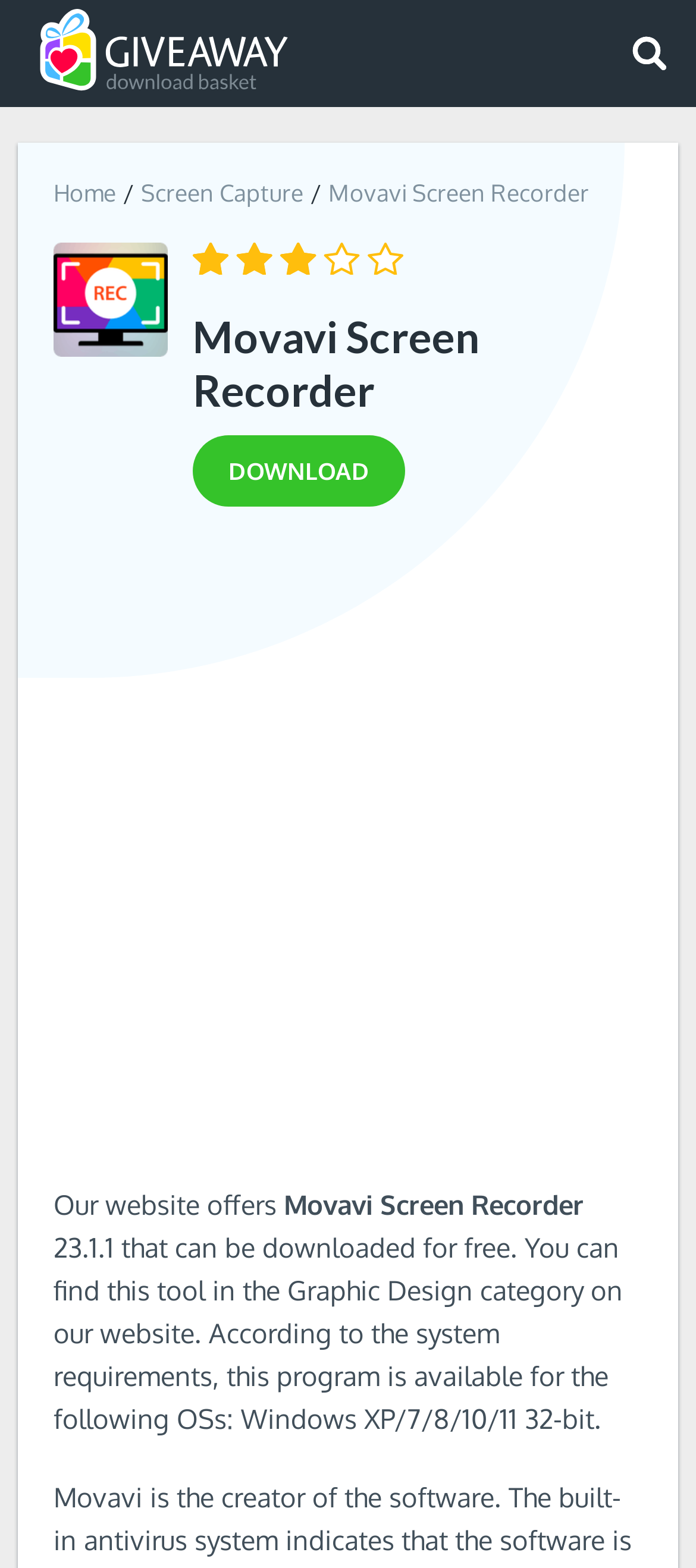Determine the bounding box coordinates (top-left x, top-left y, bottom-right x, bottom-right y) of the UI element described in the following text: Screen Capture

[0.203, 0.114, 0.436, 0.132]